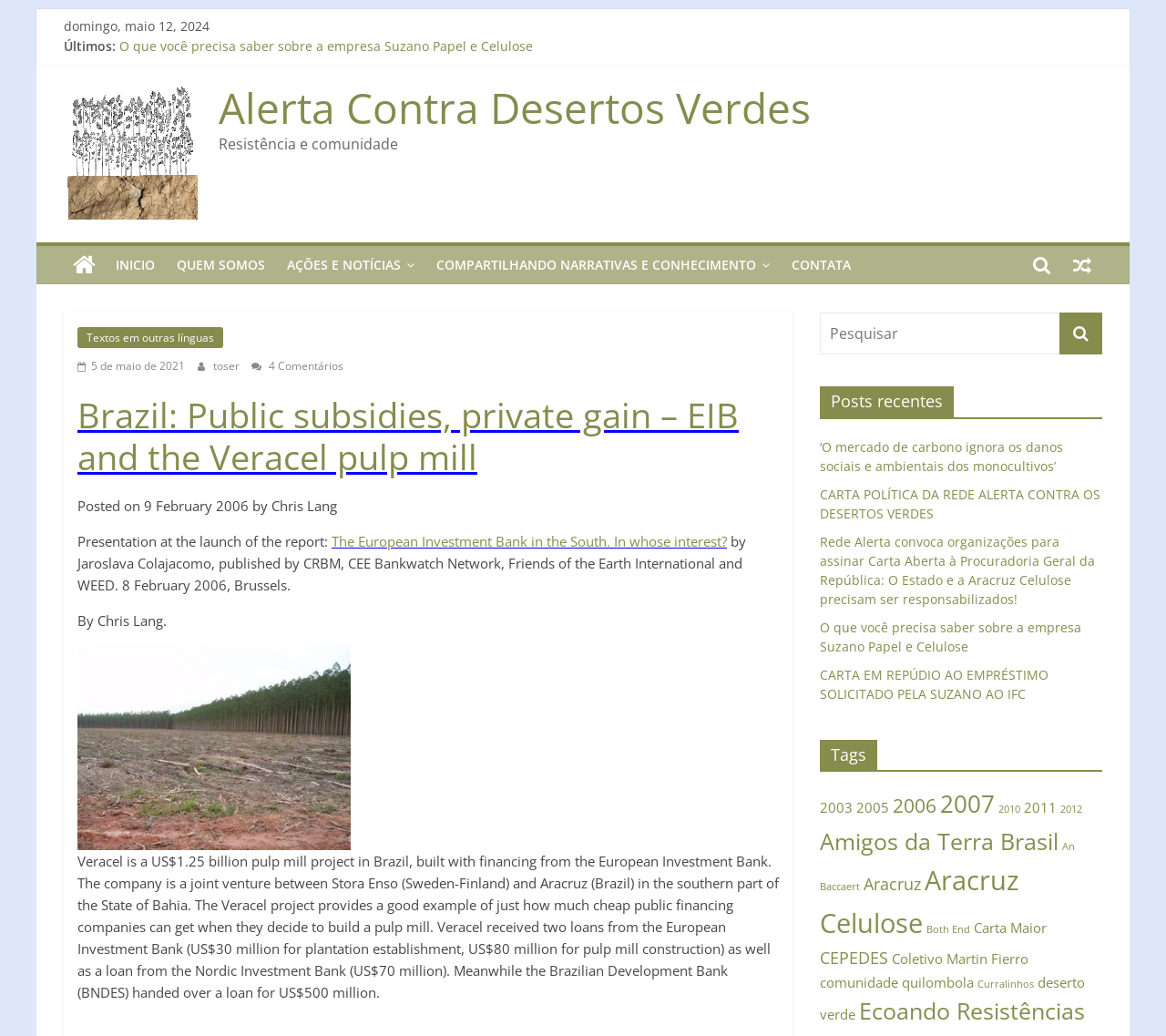Answer the following query with a single word or phrase:
What is the date of the latest post?

May 12, 2024